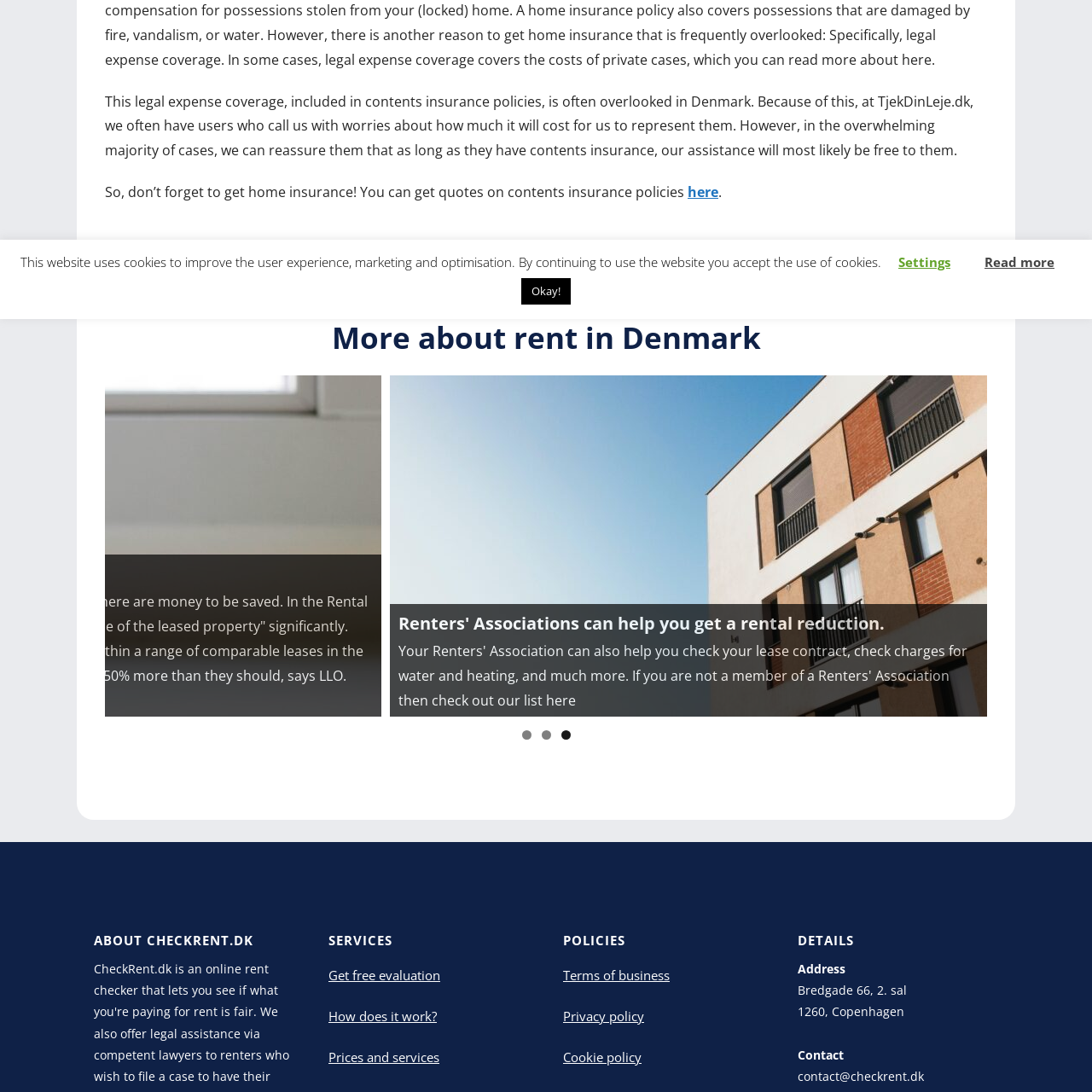What type of properties are mentioned in the caption?
Focus on the image highlighted by the red bounding box and give a comprehensive answer using the details from the image.

The caption specifically mentions that renters should be aware of their rights, particularly in relation to properties governed by pre-1992 lease rules, implying that these types of properties are relevant to the issue of overpayment.